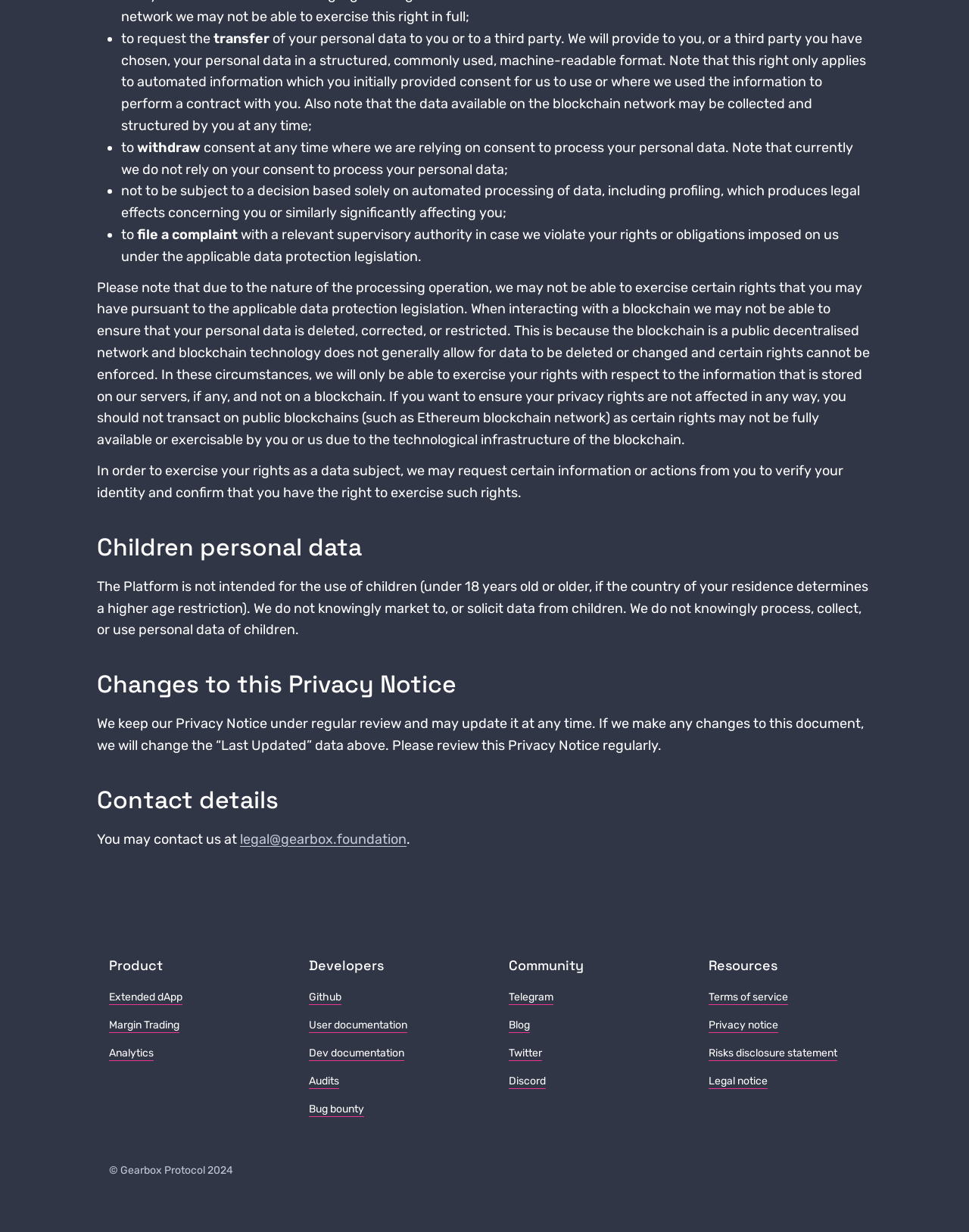What is the purpose of the blockchain network?
Using the picture, provide a one-word or short phrase answer.

Public decentralized network